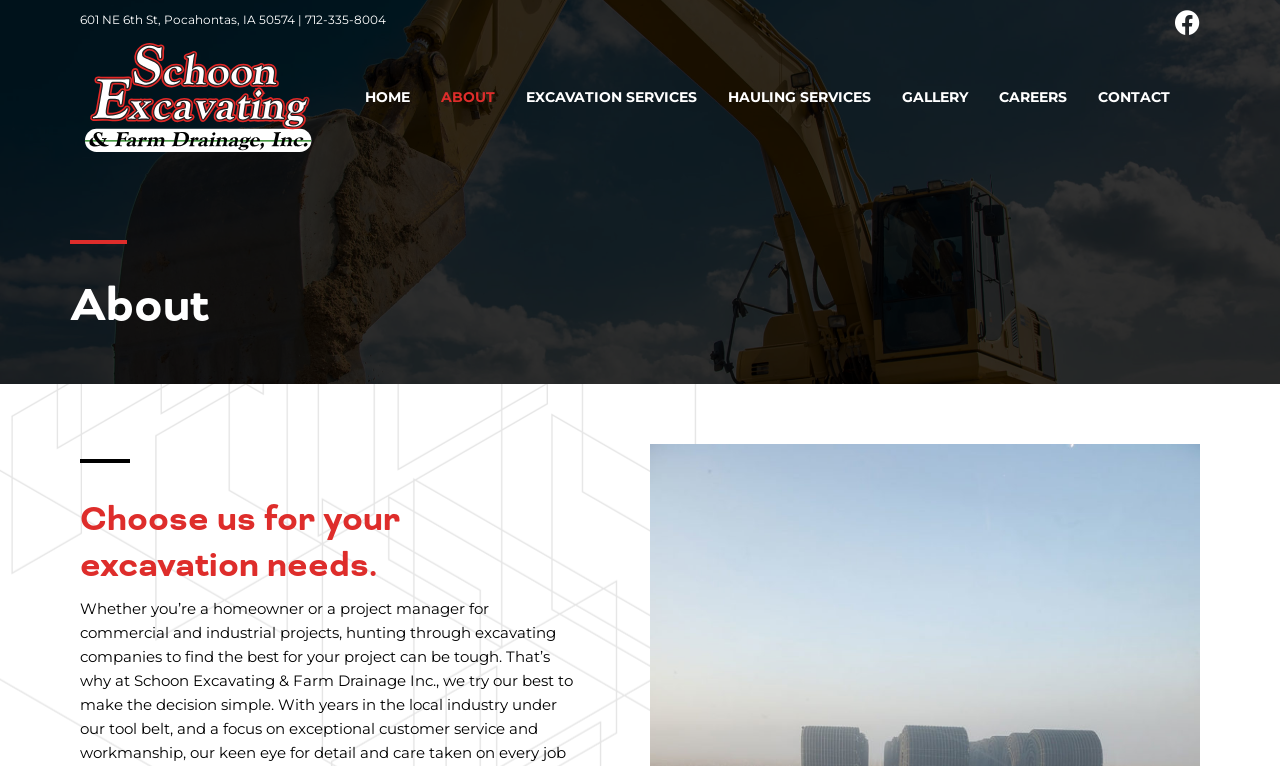Describe all visible elements and their arrangement on the webpage.

The webpage is about Schoon Excavating and Farm Drainage, a full-service excavation company. At the top left of the page, there is an address and phone number displayed: "601 NE 6th St, Pocahontas, IA 50574 | 712-335-8004". On the top right, there is a Facebook link icon. 

Below the address, there is a logo of Schoon Excavating and Farm Drainage, which is an image. Next to the logo, there are several navigation links: "HOME", "ABOUT", "EXCAVATION SERVICES", "HAULING SERVICES", "GALLERY", "CAREERS", and "CONTACT". These links are aligned horizontally and take up most of the top section of the page.

The main content of the page is divided into two sections. The first section has a heading "About" and the second section has a heading "Choose us for your excavation needs." The company's services, including farm drainage, land clearing, demolition, sewer and water, site prep, rock hauling, sump holes, septic tank pumping, foundation tiles, and downspout tiles, are likely described in these sections, but the exact content is not specified.